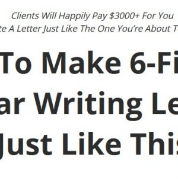Paint a vivid picture of the image with your description.

The image prominently displays a compelling headline that captures the viewer's attention with a bold statement about earning potential through letter writing. It emphasizes the lucrative opportunities available, suggesting that clients are willing to pay over $3,000 for expertly crafted letters, highlighting the high demand for quality writing services in the market. The design and text convey a sense of urgency and opportunity, making it clear that this message targets aspiring writers looking to capitalize on their skills. This content likely forms part of a promotional piece for "The Letter System," positioned within related marketing materials aimed at individuals interested in enhancing their writing capabilities for financial gain.